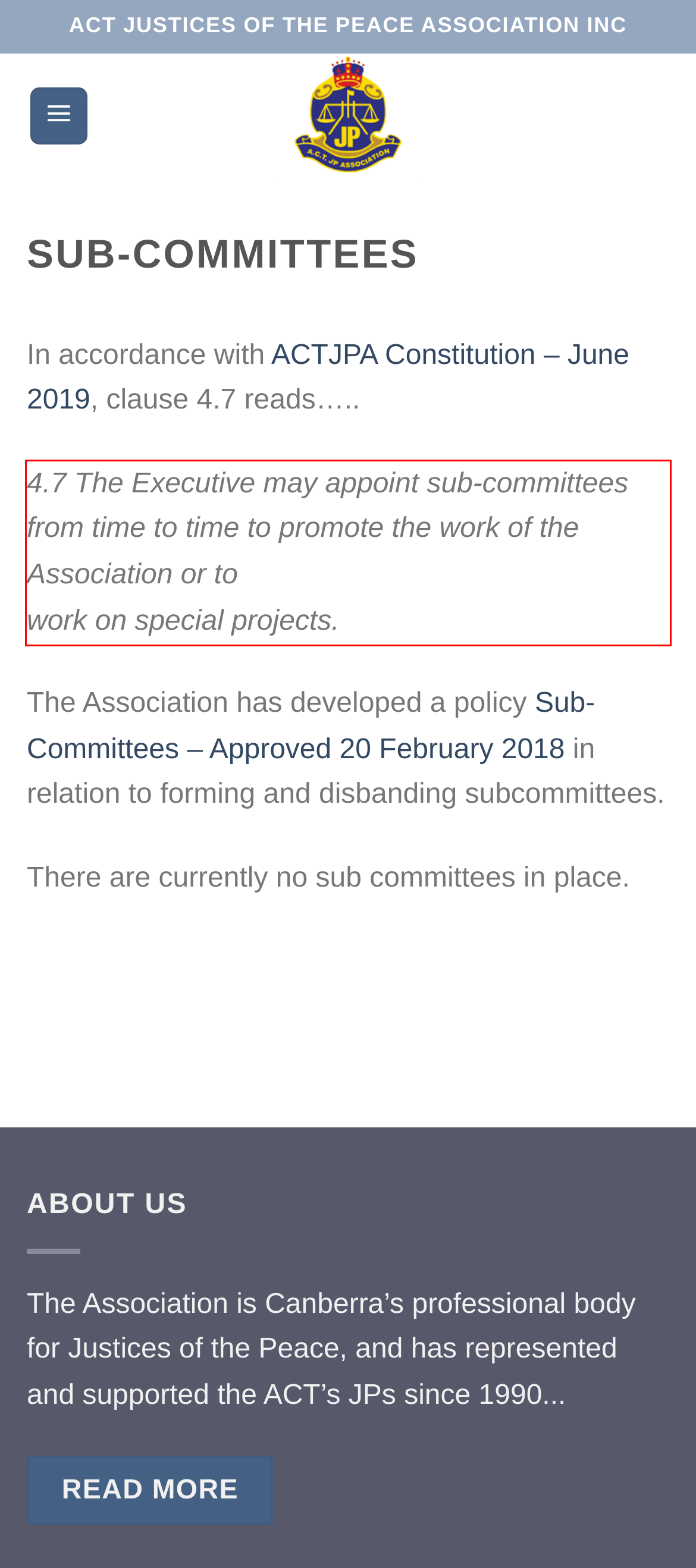Please extract the text content from the UI element enclosed by the red rectangle in the screenshot.

4.7 The Executive may appoint sub-committees from time to time to promote the work of the Association or to work on special projects.